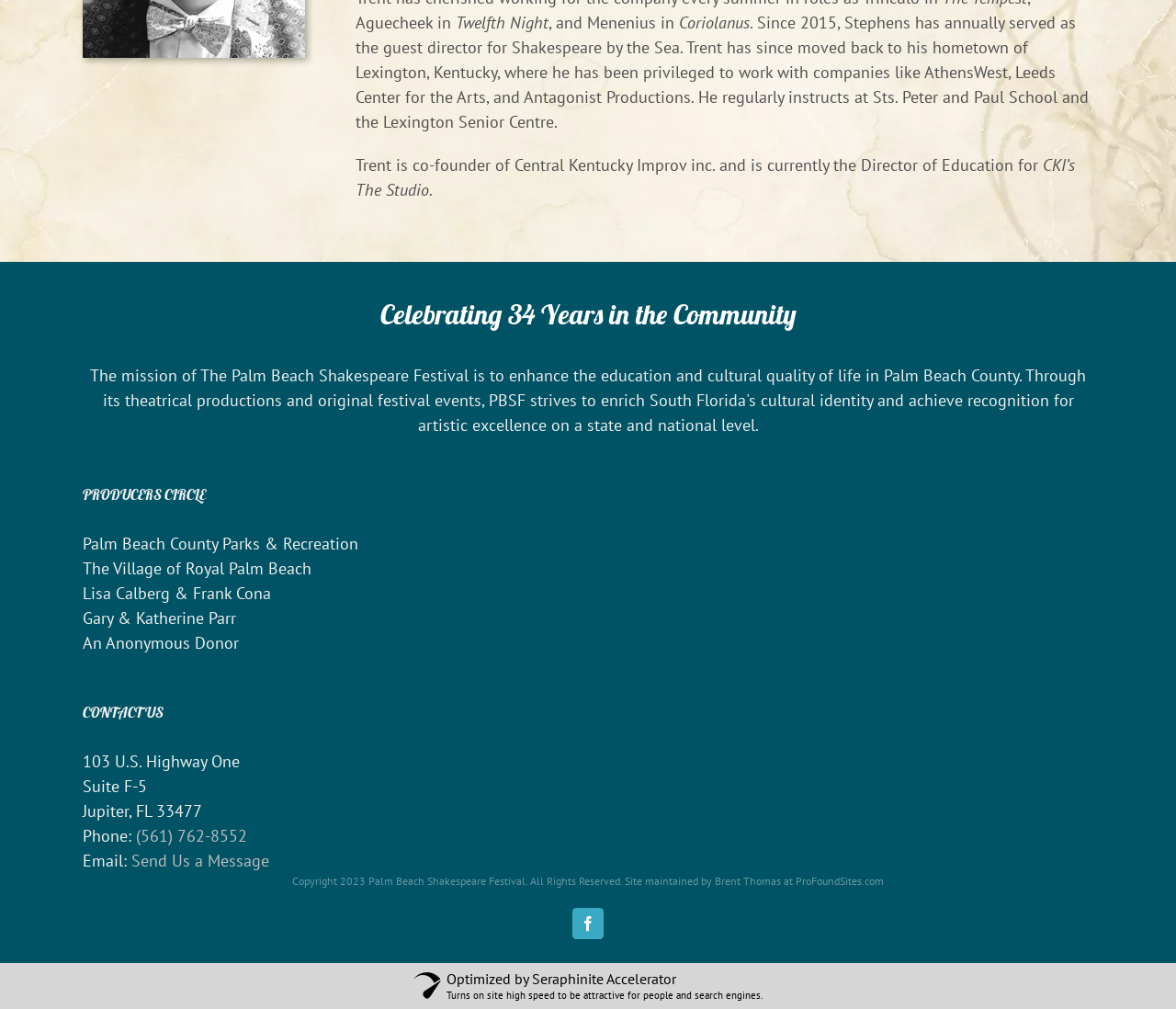Provide the bounding box coordinates of the HTML element this sentence describes: "Facebook". The bounding box coordinates consist of four float numbers between 0 and 1, i.e., [left, top, right, bottom].

[0.487, 0.9, 0.513, 0.931]